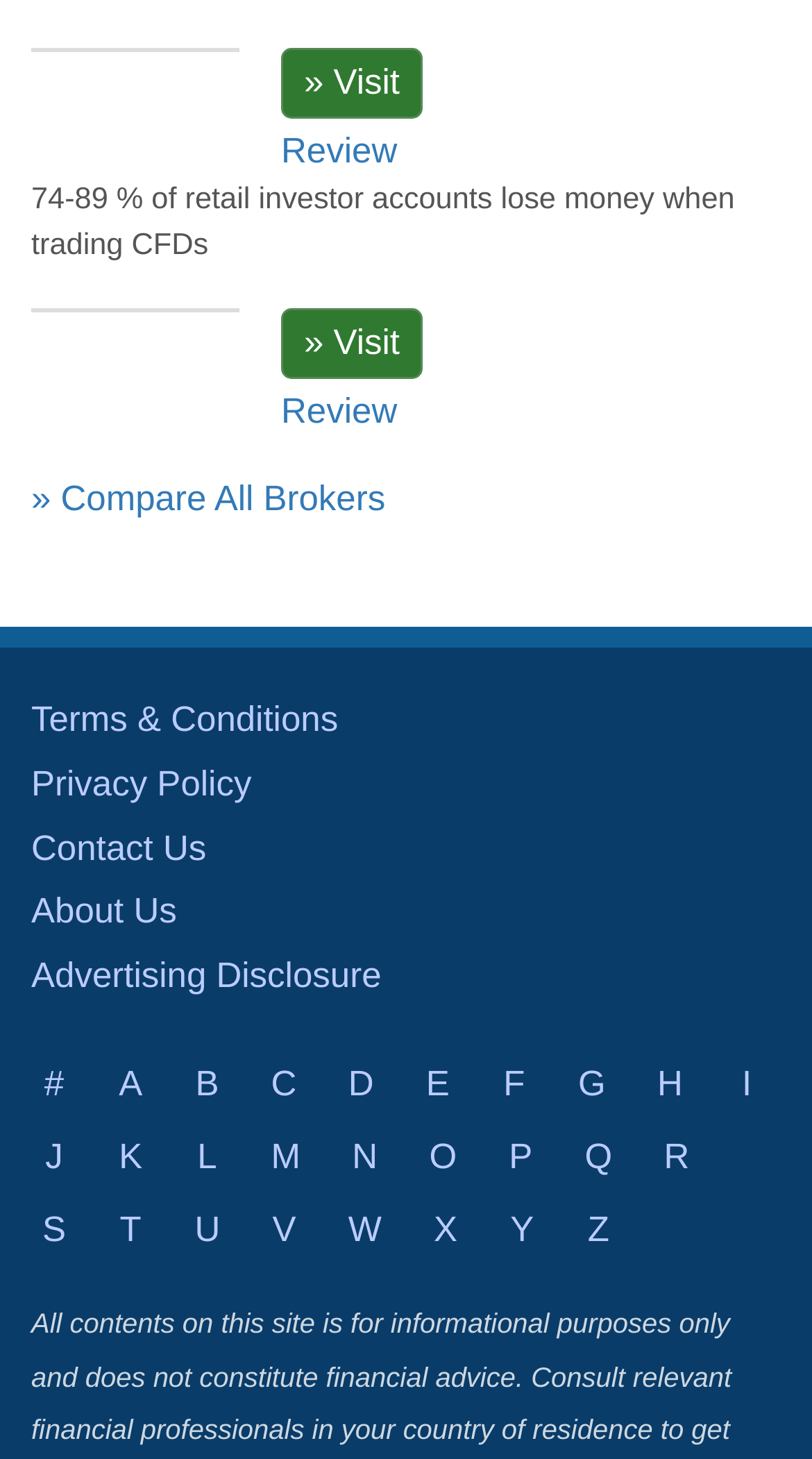Please provide a comprehensive answer to the question below using the information from the image: What is the purpose of the '» Visit' button?

I examined the 'button' elements with the text '» Visit'. These buttons are likely to direct the user to the website of the corresponding broker, Pepperstone or XM, when clicked.